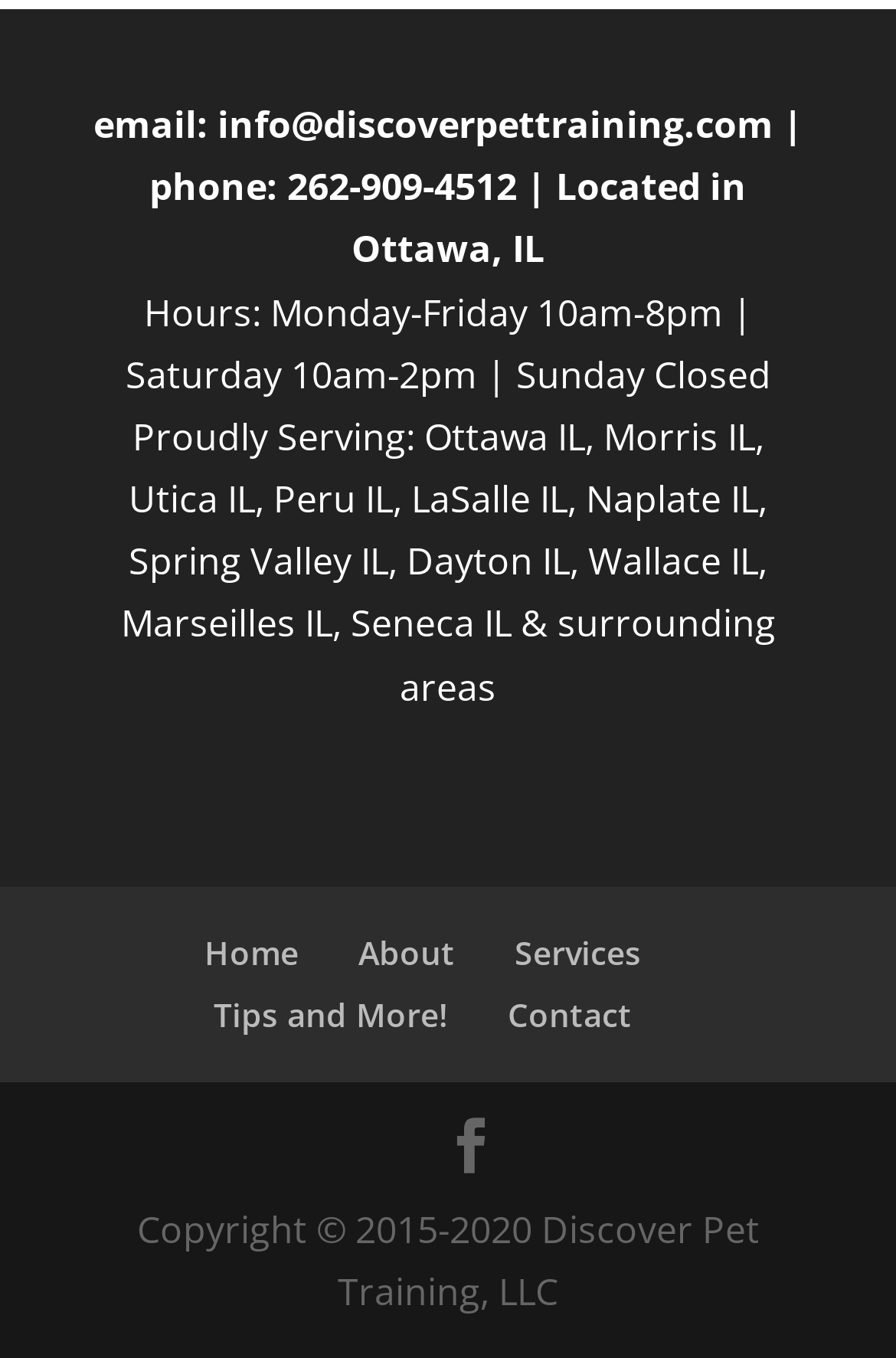What is the copyright year of Discover Pet Training's website?
Please provide a full and detailed response to the question.

I found the copyright year by reading the static text element at the bottom of the page that says 'Copyright © 2015-2020 Discover Pet Training, LLC'.